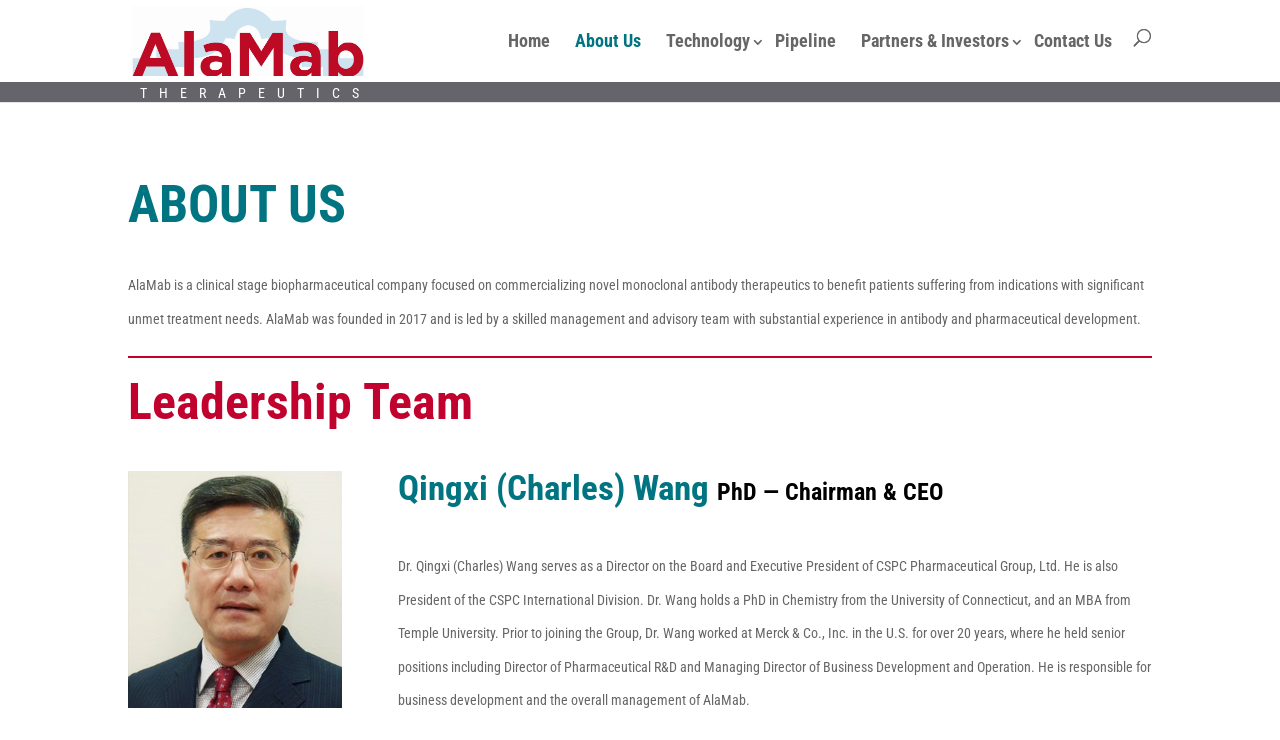Please find the bounding box coordinates of the element that must be clicked to perform the given instruction: "Search for something". The coordinates should be four float numbers from 0 to 1, i.e., [left, top, right, bottom].

[0.1, 0.0, 0.9, 0.001]